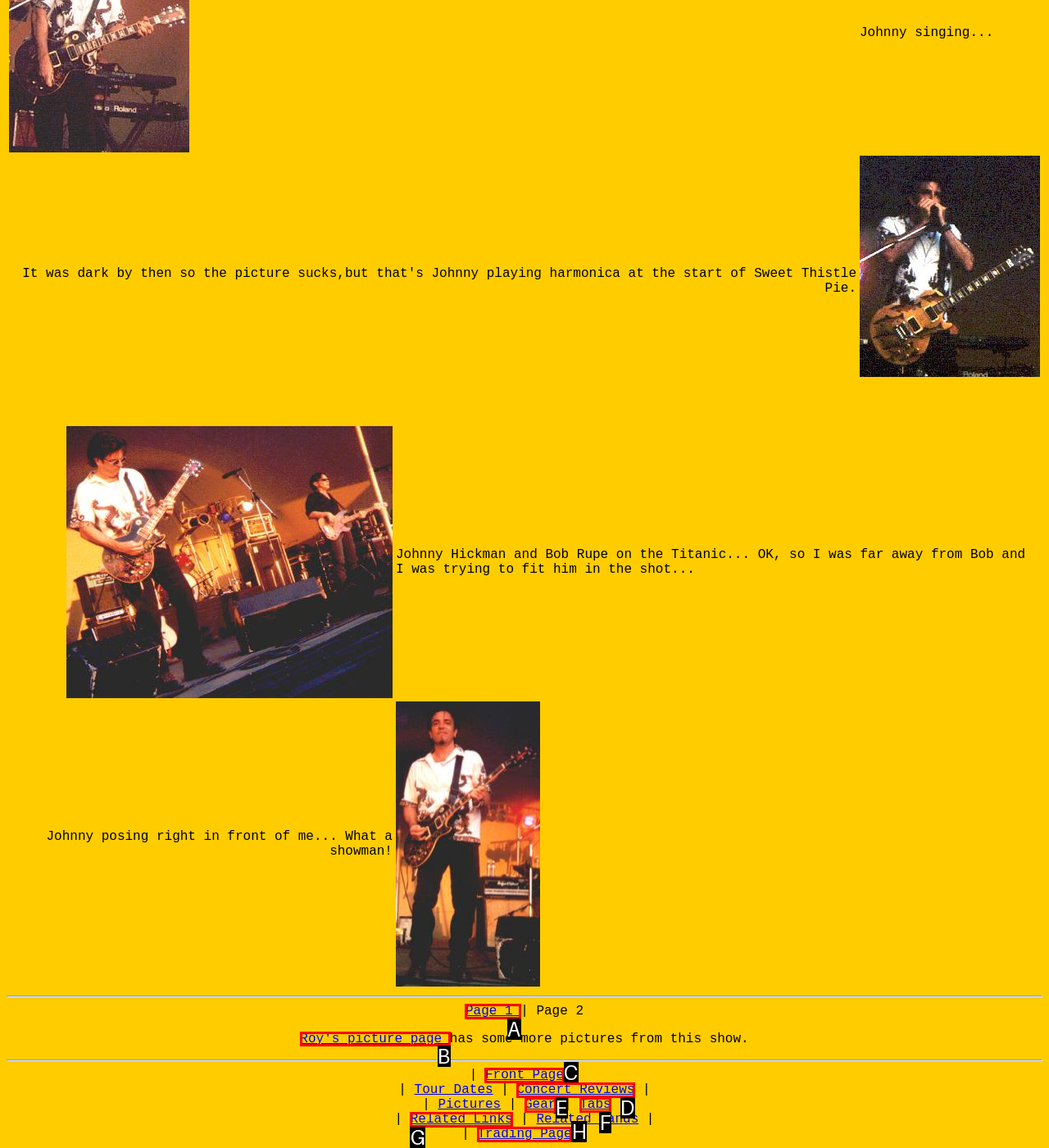Choose the letter of the option that needs to be clicked to perform the task: View Roy's picture page. Answer with the letter.

B